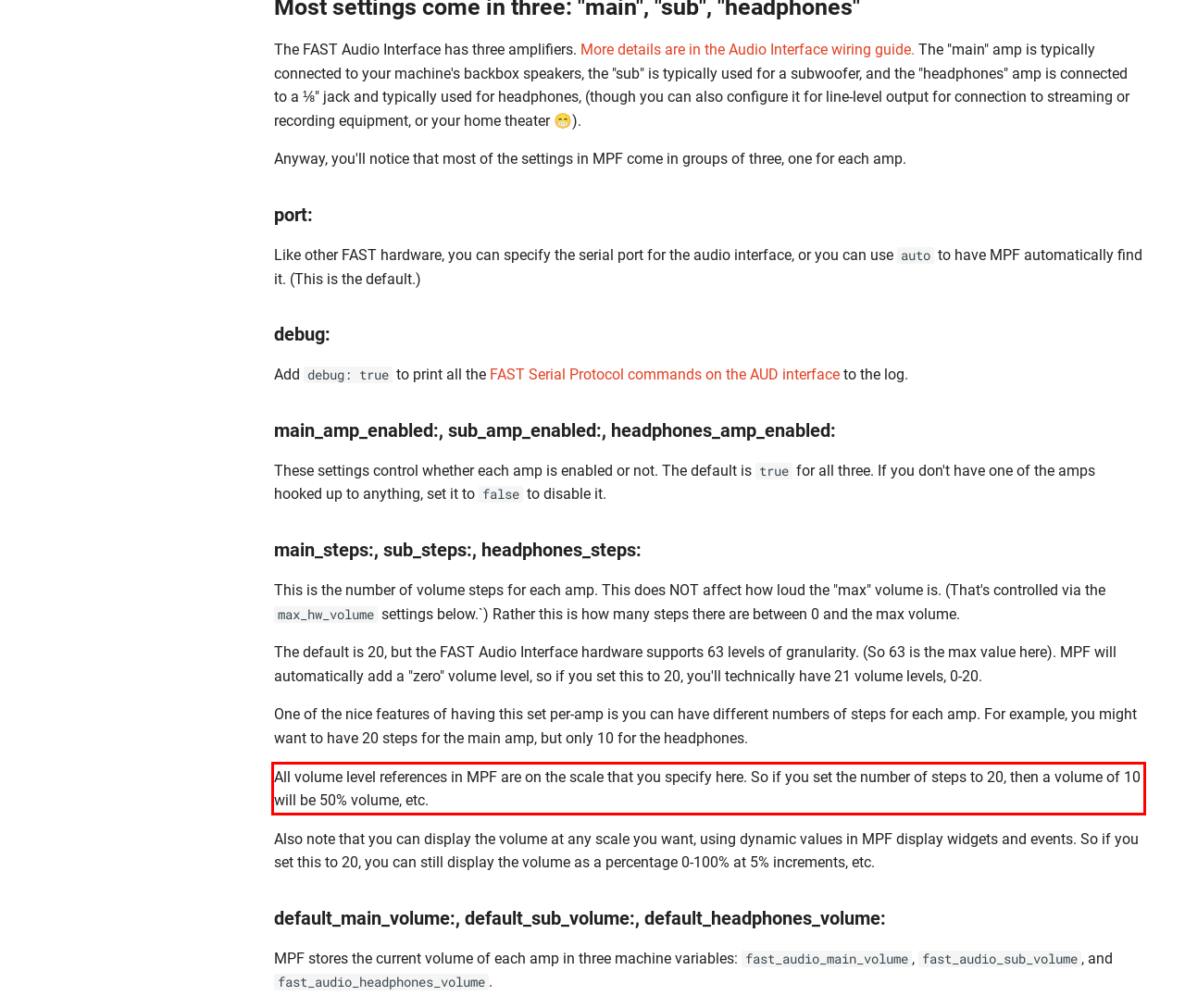Look at the webpage screenshot and recognize the text inside the red bounding box.

All volume level references in MPF are on the scale that you specify here. So if you set the number of steps to 20, then a volume of 10 will be 50% volume, etc.